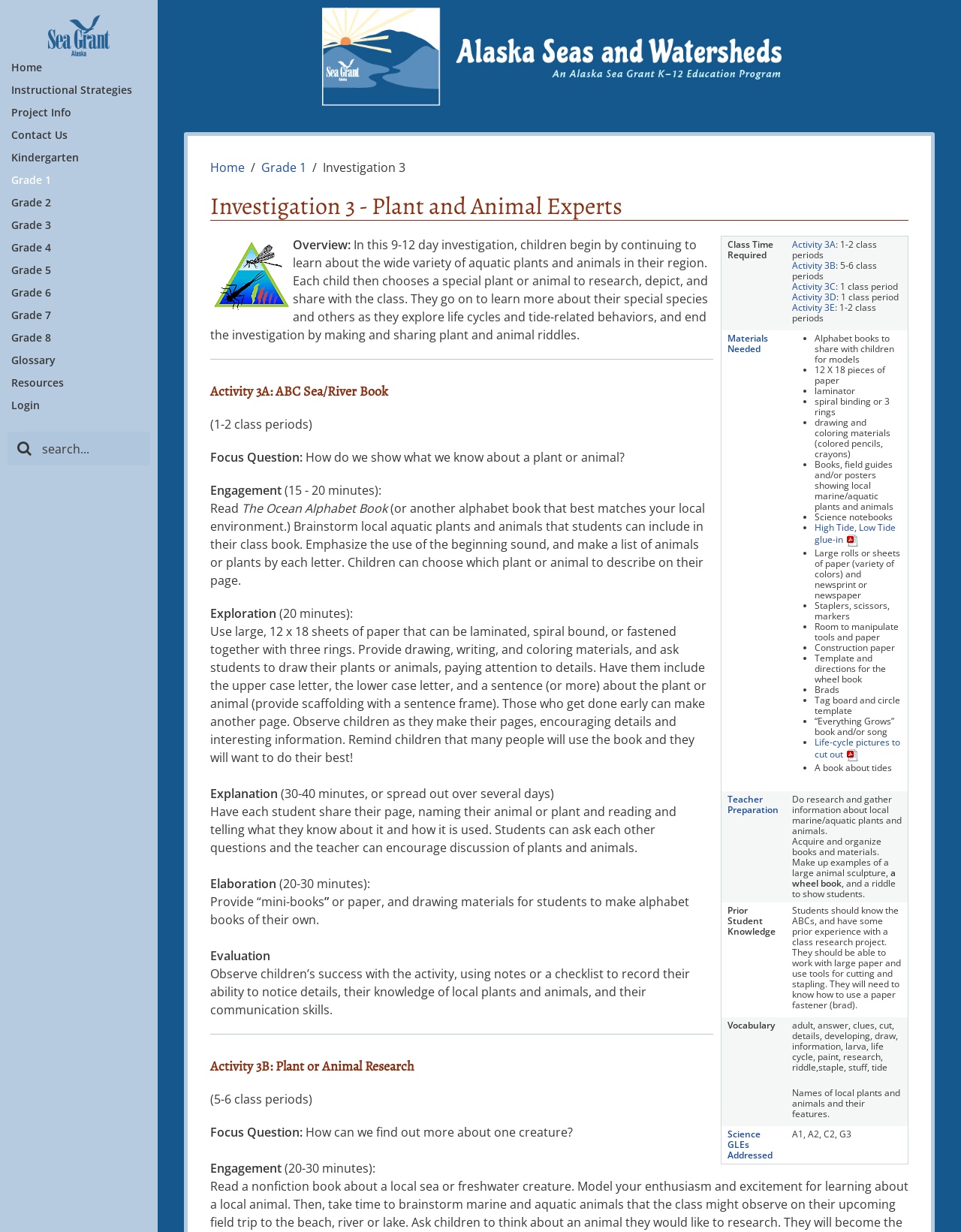Determine the bounding box coordinates of the element's region needed to click to follow the instruction: "Go to 'Instructional Strategies'". Provide these coordinates as four float numbers between 0 and 1, formatted as [left, top, right, bottom].

[0.0, 0.064, 0.164, 0.082]